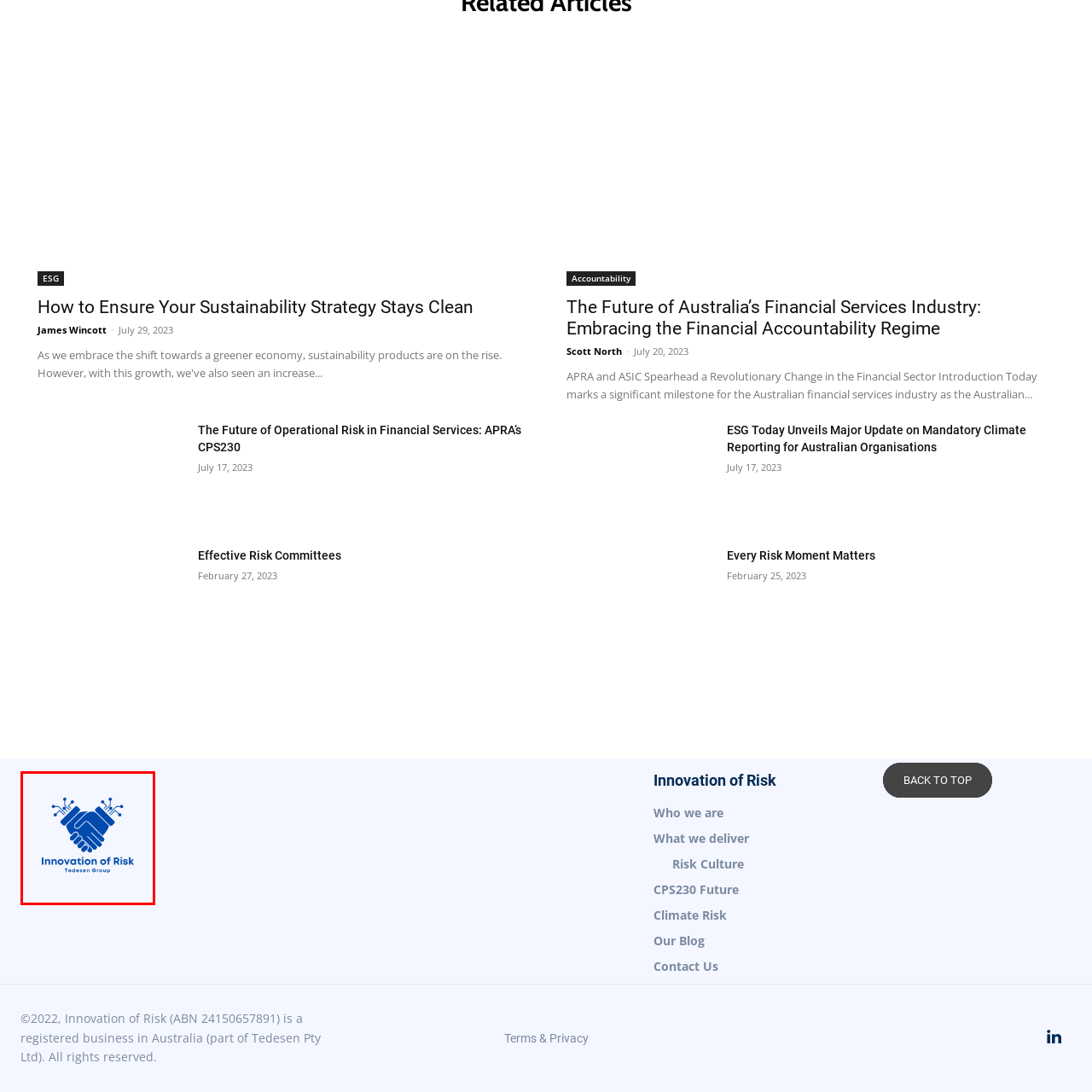Take a close look at the image outlined by the red bounding box and give a detailed response to the subsequent question, with information derived from the image: What is the font style of 'Innovation of Risk'?

According to the caption, the name 'Innovation of Risk' is prominently displayed in bold blue letters, which suggests a strong and confident visual identity for the brand.